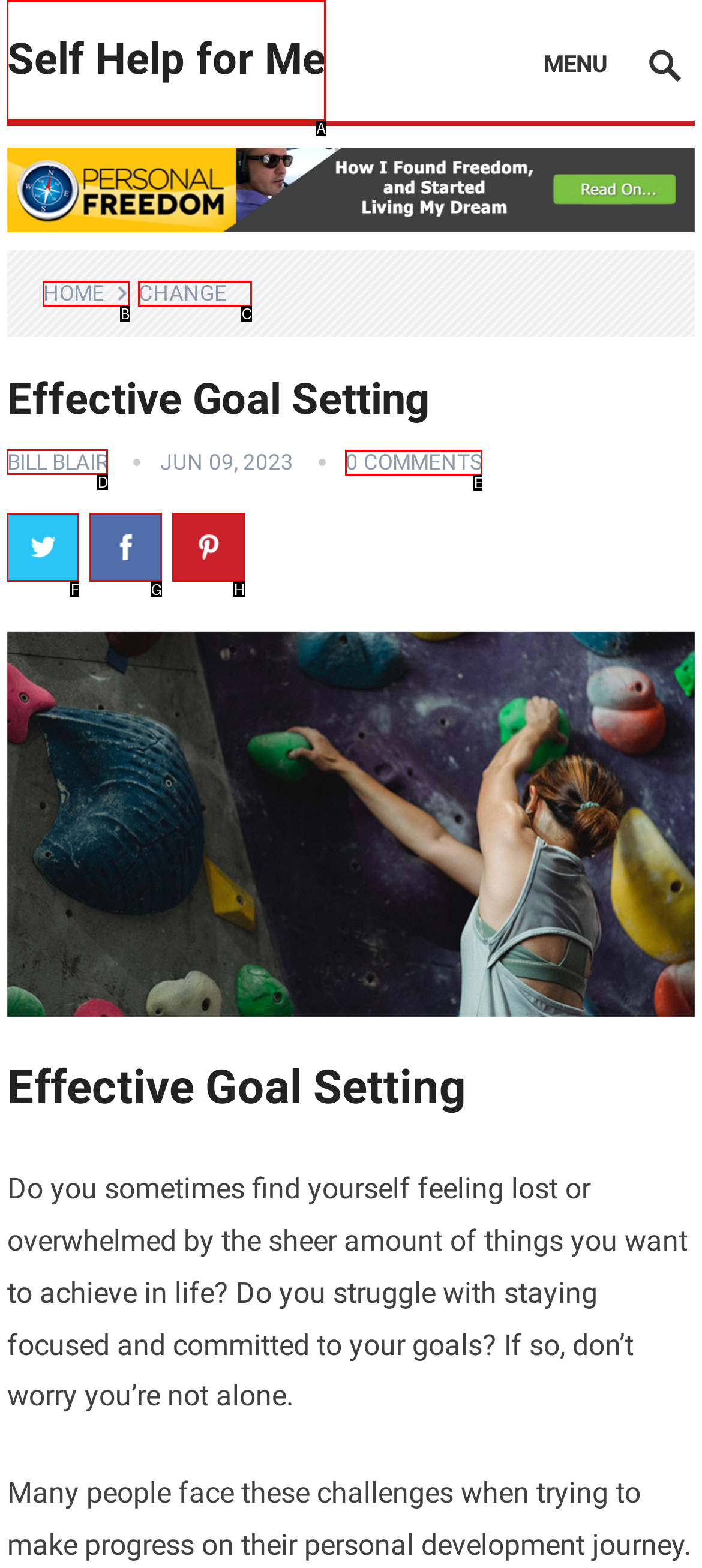Tell me which one HTML element I should click to complete the following task: check the '0 COMMENTS' section Answer with the option's letter from the given choices directly.

E